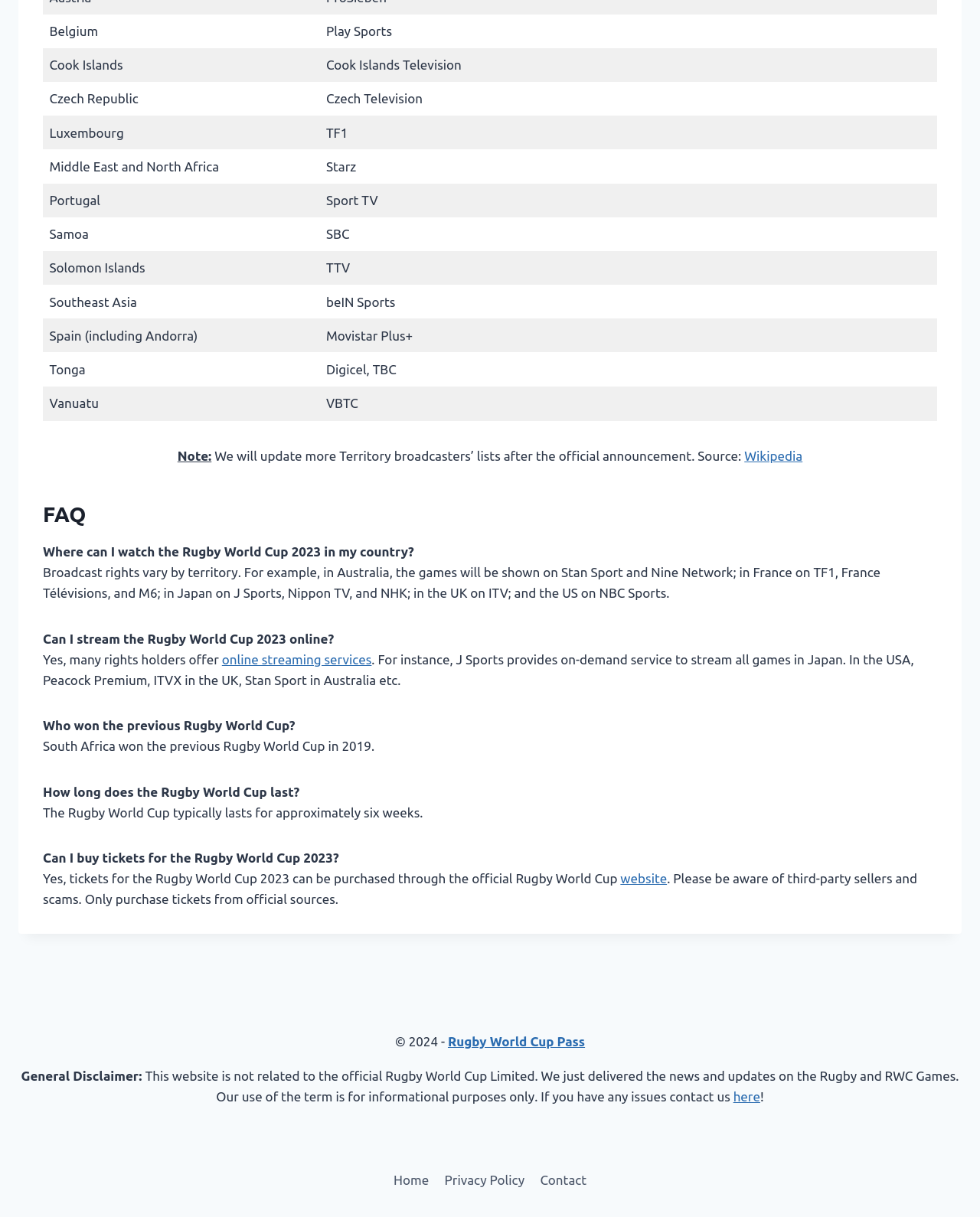Determine the bounding box coordinates for the region that must be clicked to execute the following instruction: "Contact us through the link".

[0.748, 0.895, 0.776, 0.907]